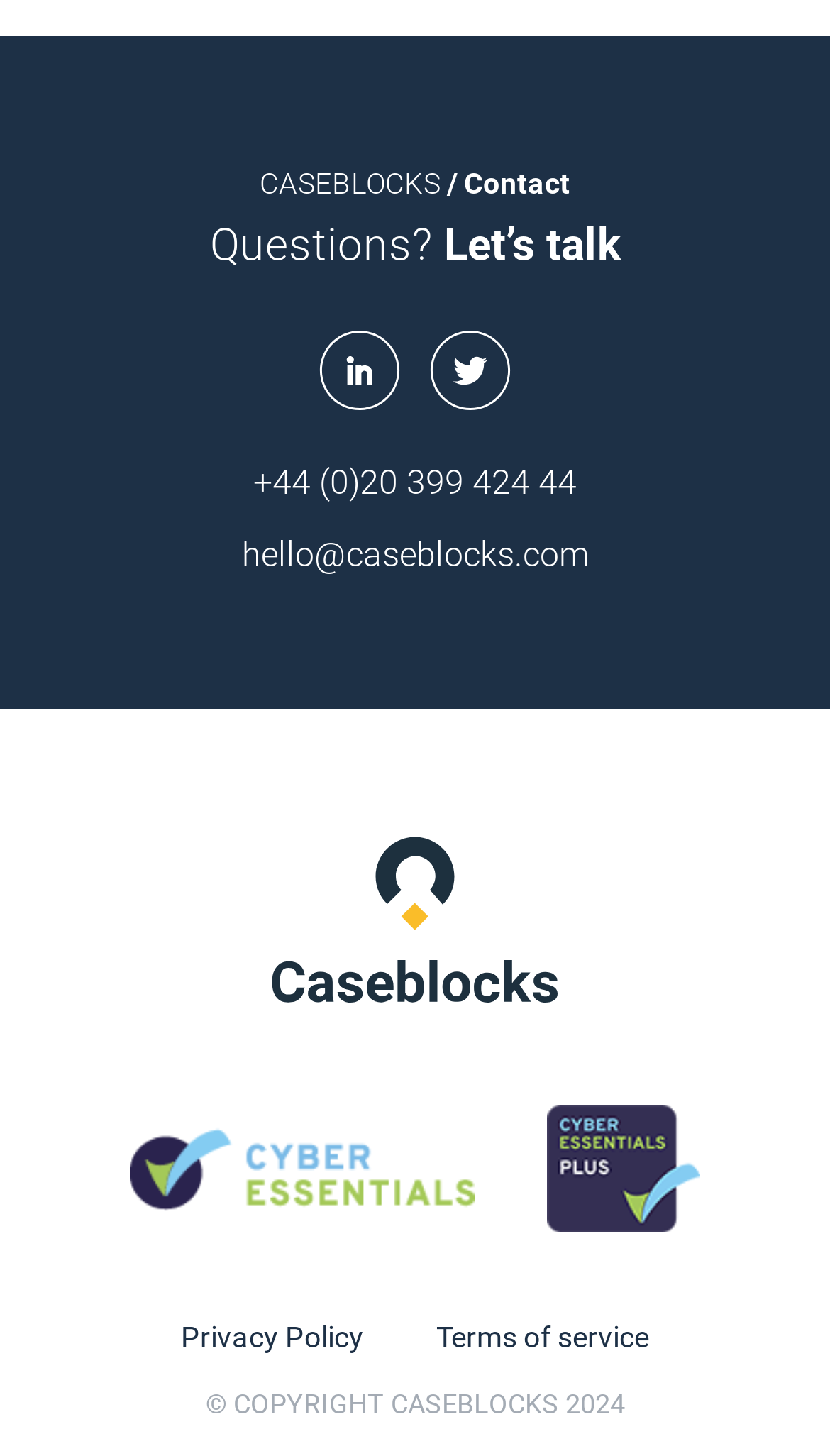Using the webpage screenshot, find the UI element described by Terms of Service. Provide the bounding box coordinates in the format (top-left x, top-left y, bottom-right x, bottom-right y), ensuring all values are floating point numbers between 0 and 1.

None